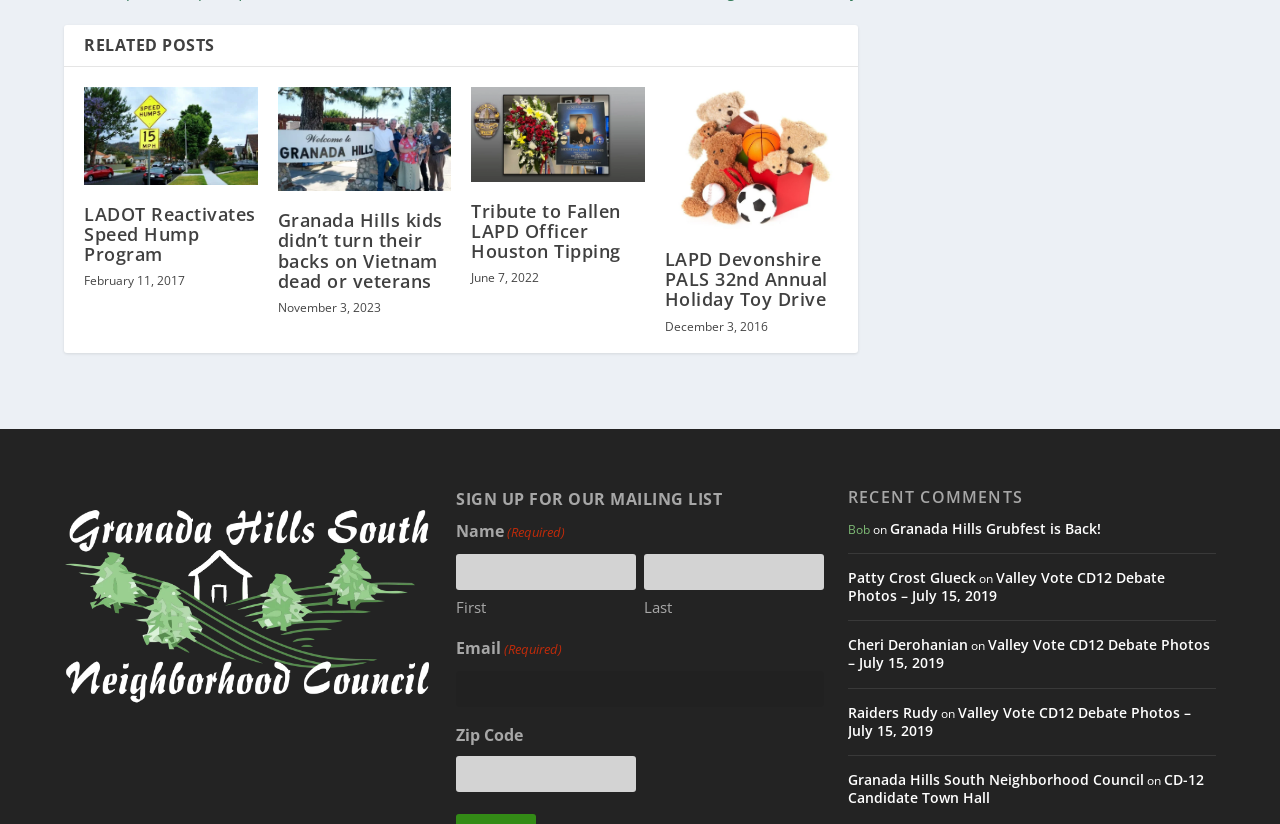Locate the bounding box coordinates of the item that should be clicked to fulfill the instruction: "Click on the link to view the article about Granada Hills kids didn’t turn their backs on Vietnam dead or veterans".

[0.217, 0.106, 0.352, 0.232]